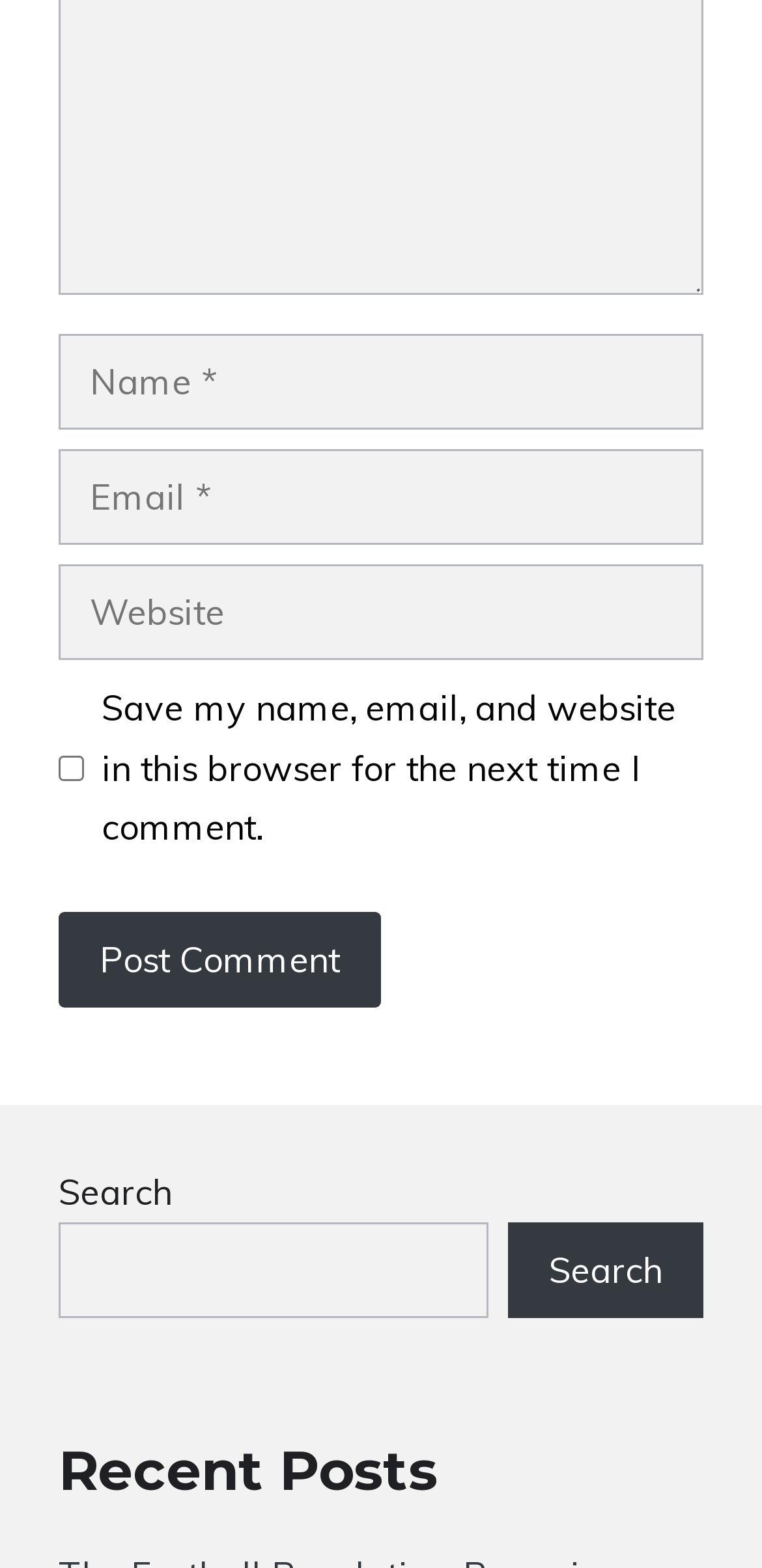What is the function of the button at the bottom?
From the screenshot, provide a brief answer in one word or phrase.

Post Comment